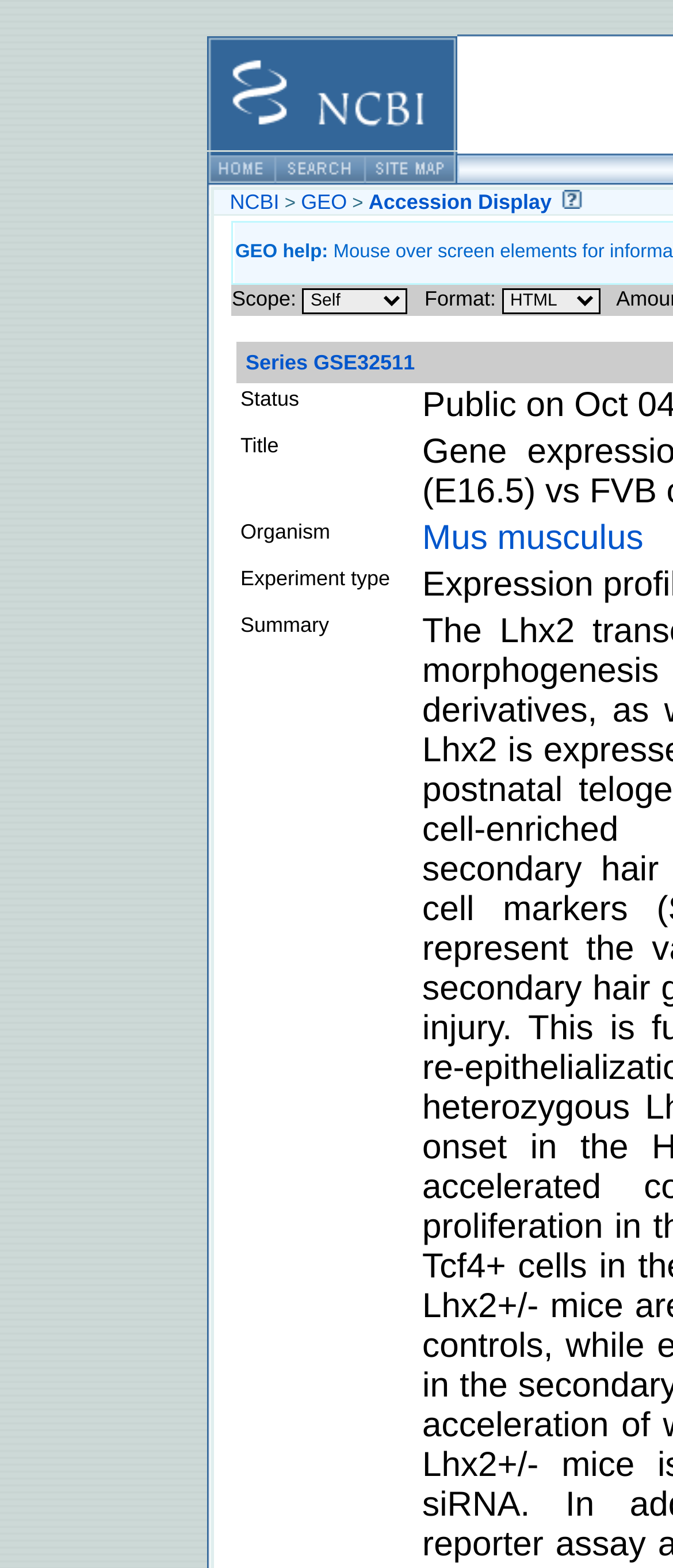Reply to the question below using a single word or brief phrase:
What is the name of the current series?

GSE32511